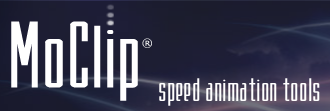Please answer the following question using a single word or phrase: 
What is the focus of MoClip software?

Efficiency and rapid production